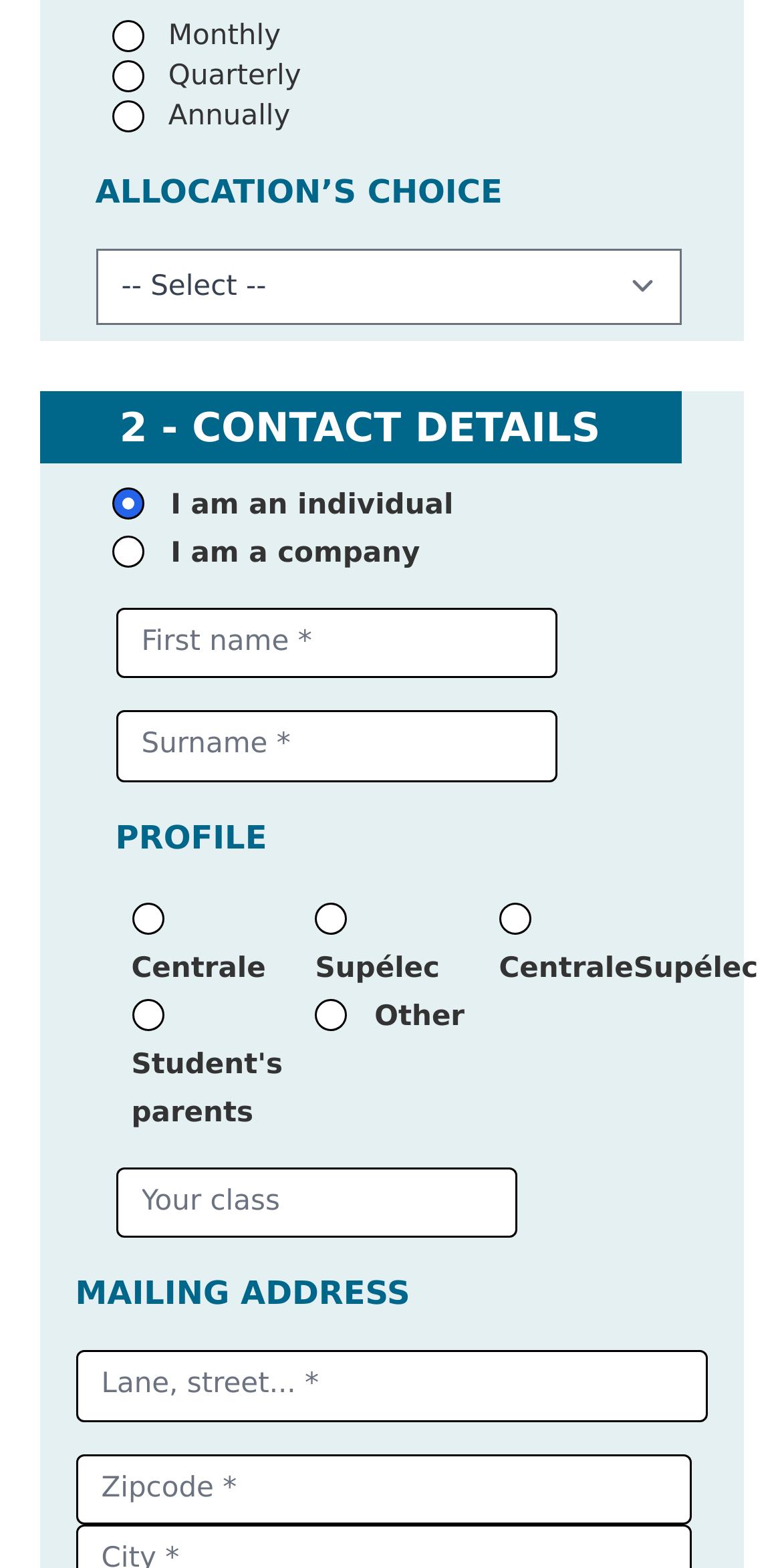Could you specify the bounding box coordinates for the clickable section to complete the following instruction: "Select Centrale"?

[0.168, 0.576, 0.209, 0.596]